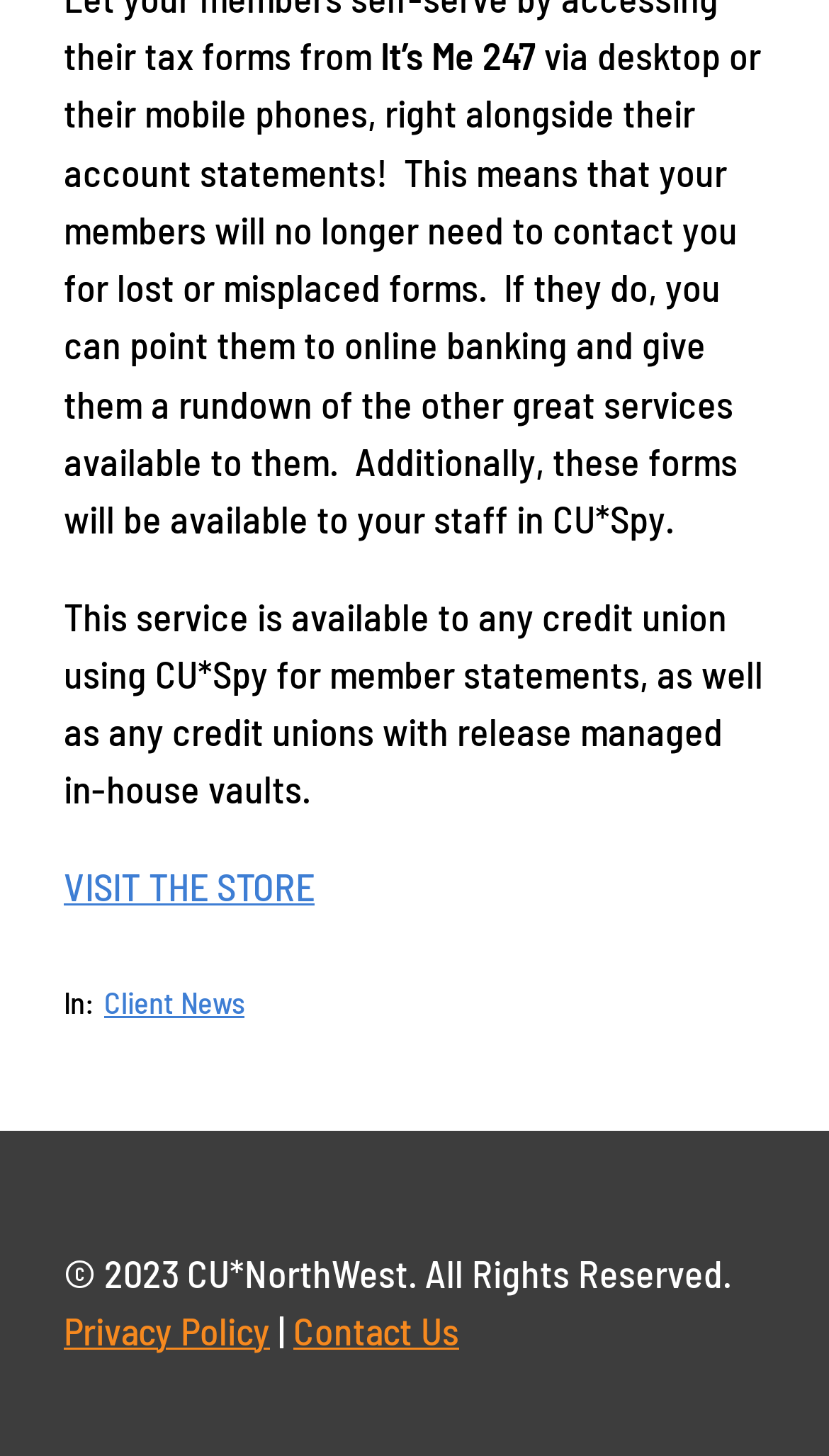Locate the bounding box coordinates of the UI element described by: "VISIT THE STORE". Provide the coordinates as four float numbers between 0 and 1, formatted as [left, top, right, bottom].

[0.077, 0.592, 0.379, 0.624]